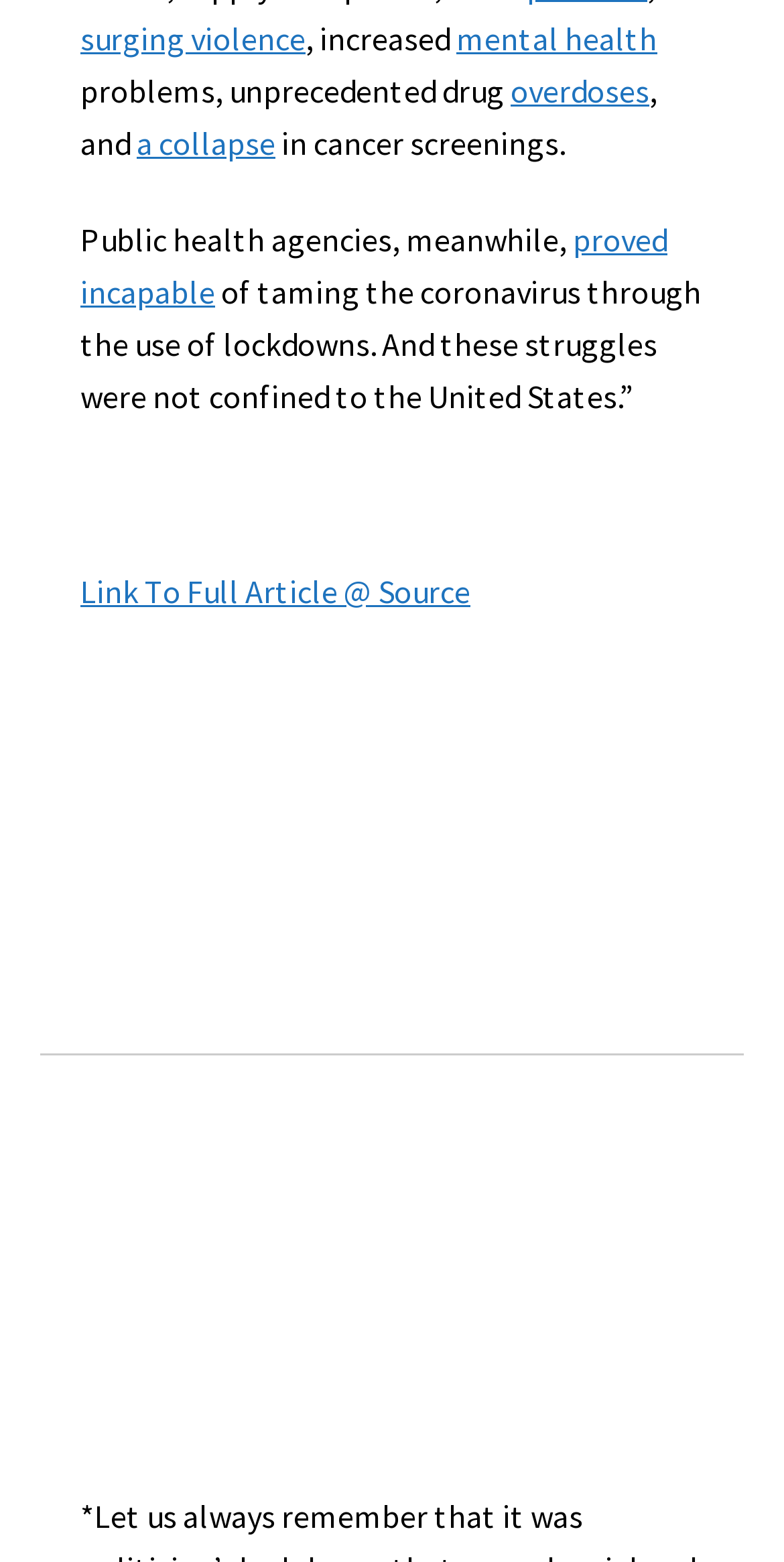Identify the bounding box coordinates of the region I need to click to complete this instruction: "read about mental health".

[0.582, 0.012, 0.838, 0.037]